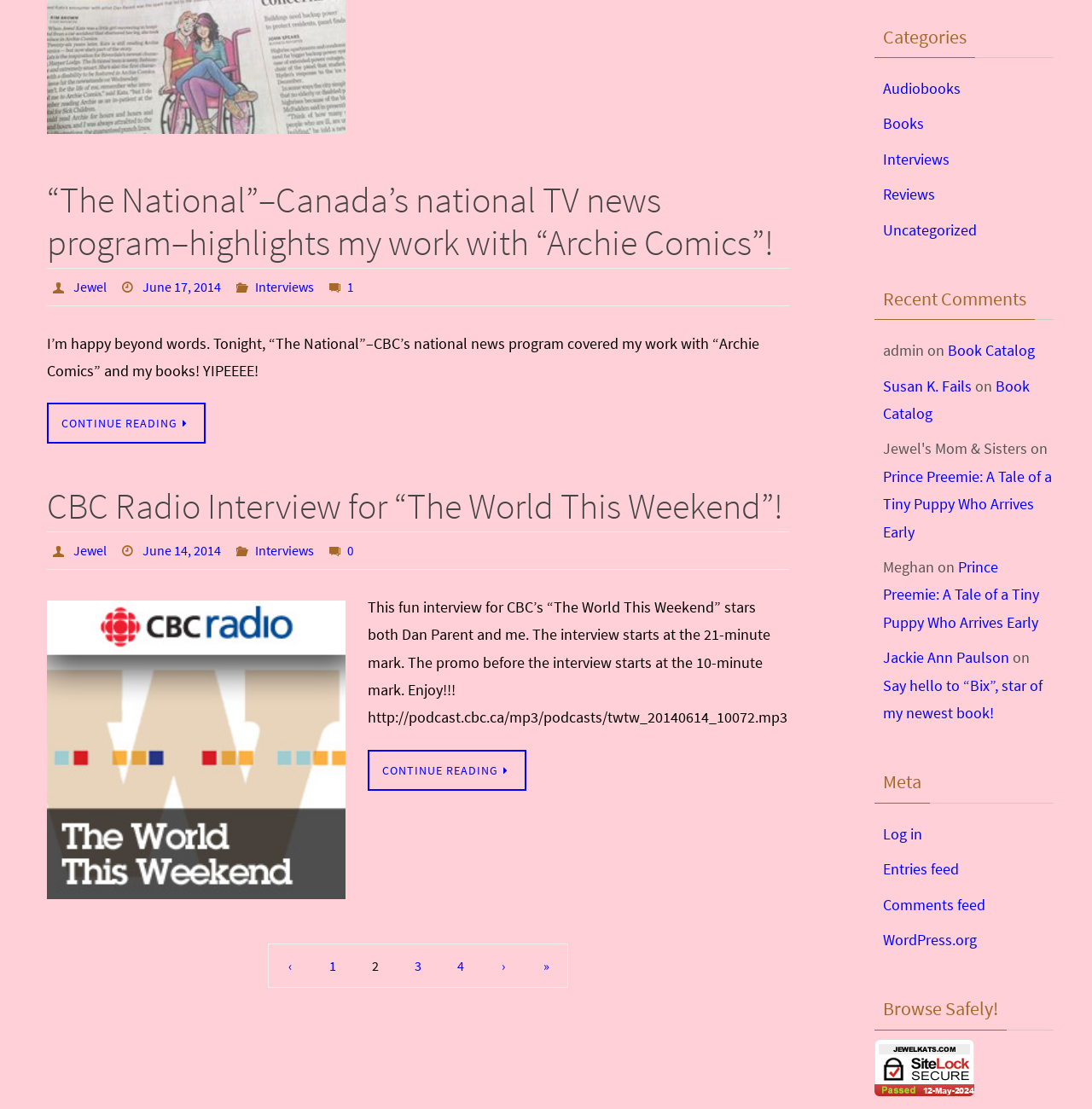Find the bounding box coordinates of the element to click in order to complete the given instruction: "Select Archives."

None